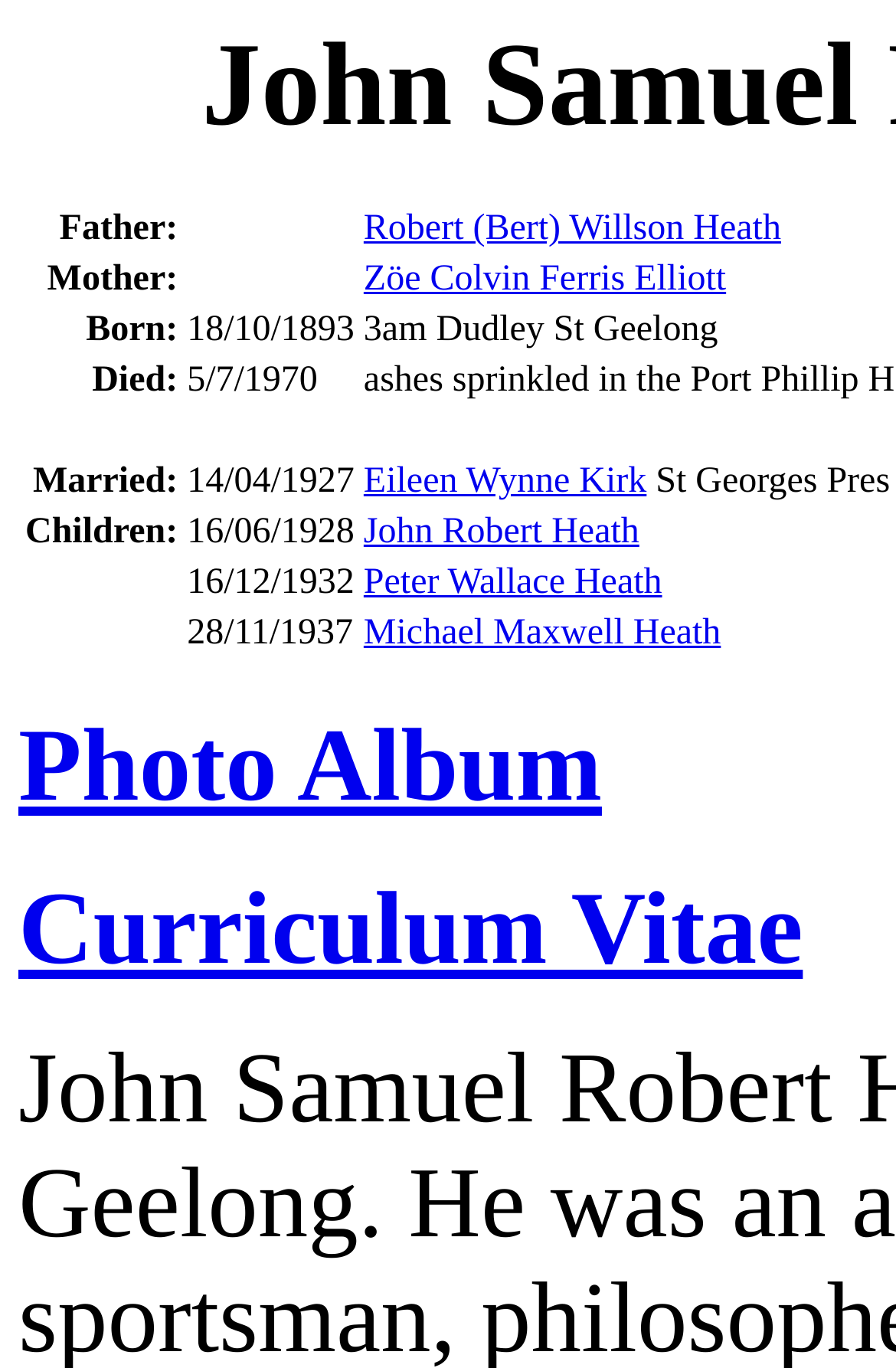When was John Samuel Robert Heath born?
Please respond to the question with a detailed and informative answer.

I can see a rowheader 'Born:' and a gridcell with the text '18/10/1893' which indicates the birthdate of John Samuel Robert Heath.